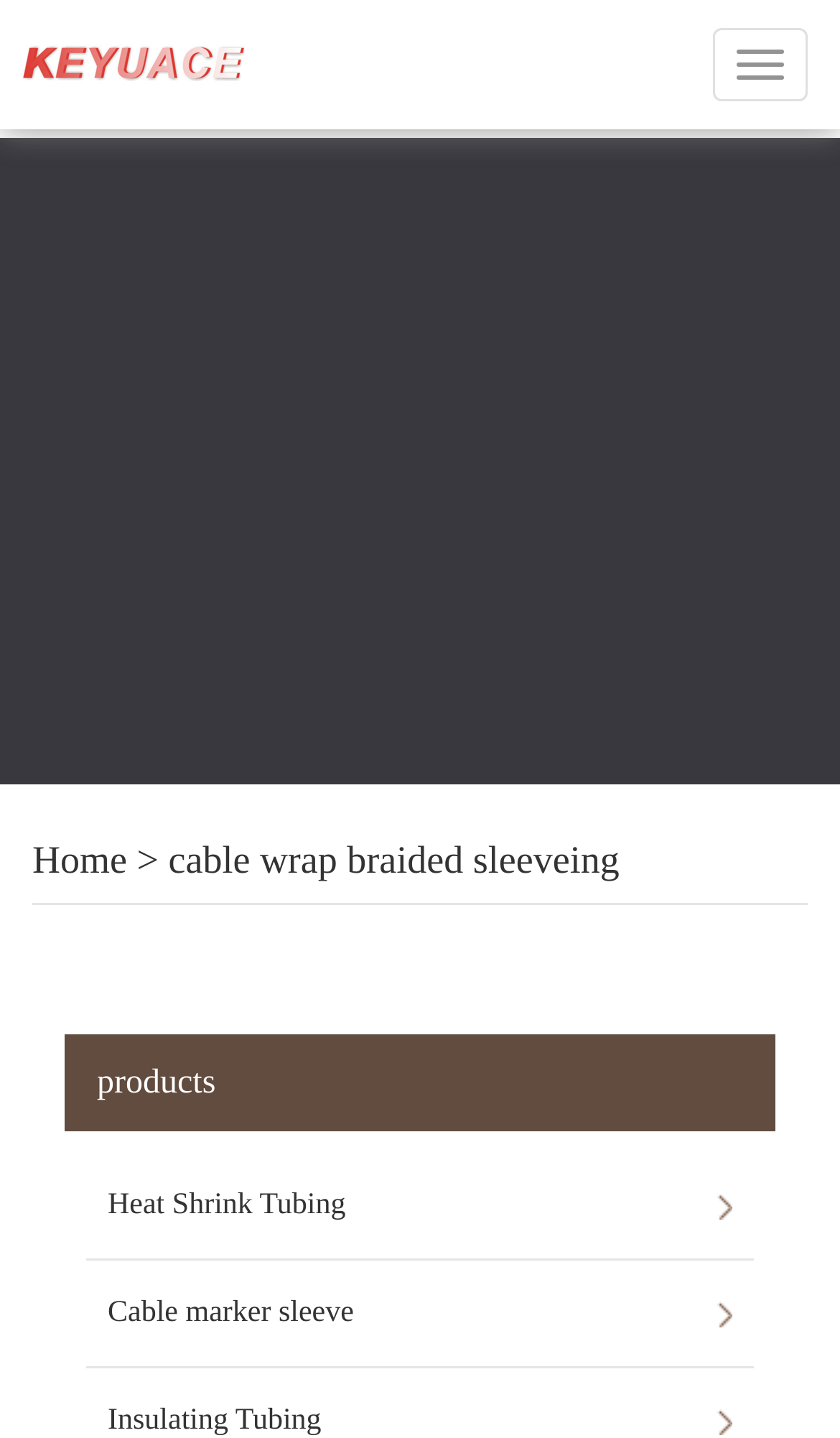What type of products are offered? Using the information from the screenshot, answer with a single word or phrase.

Cable related products